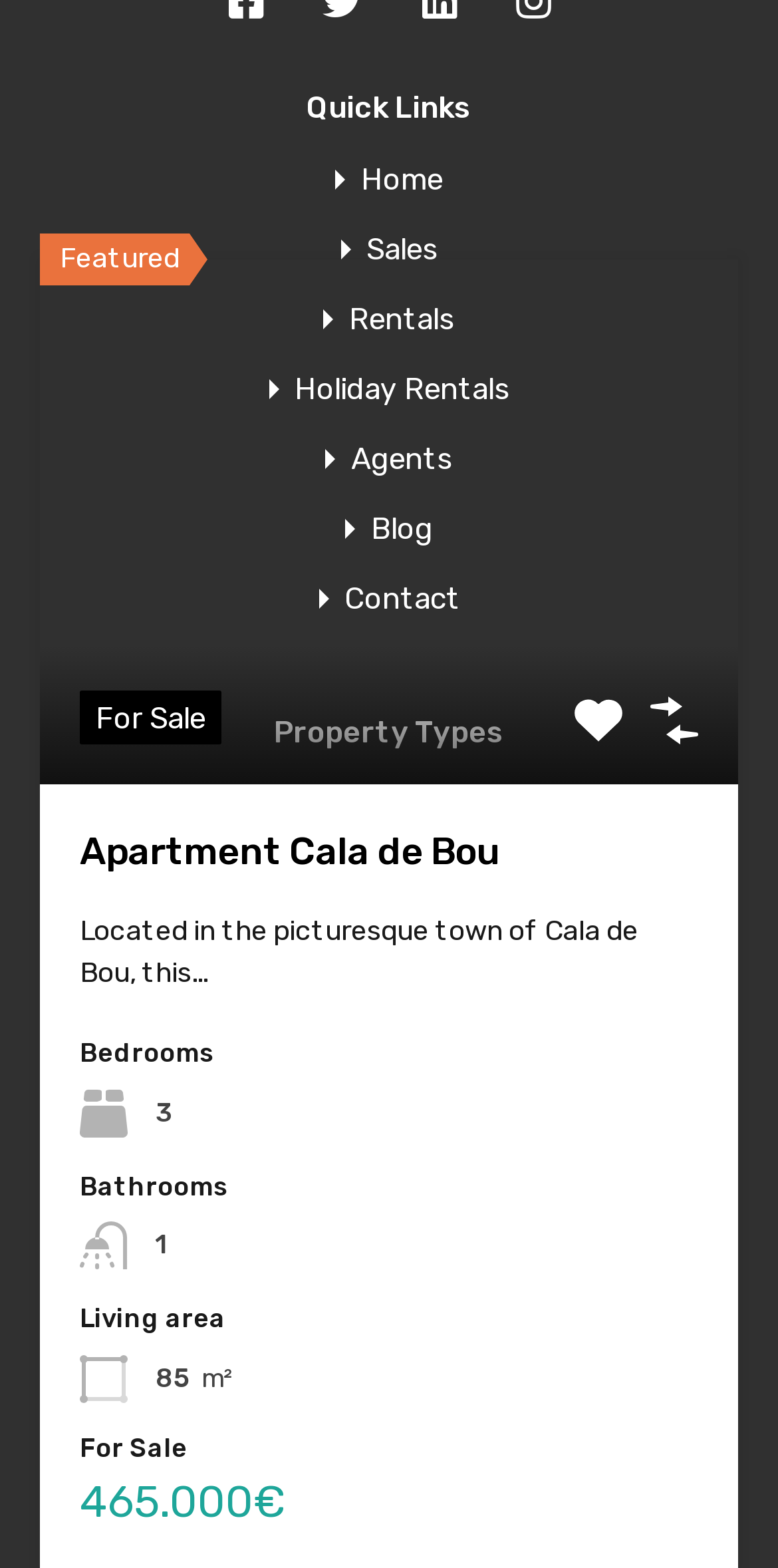What types of properties are available on the website?
Utilize the image to construct a detailed and well-explained answer.

The webpage has a section called 'Property Types' which lists various types of properties available on the website, including Apartamento, Apartment, Building, Casa / Villa, Casa Adosada, Edificio, House / Villa, Plot, Terreno, and Townhouse.